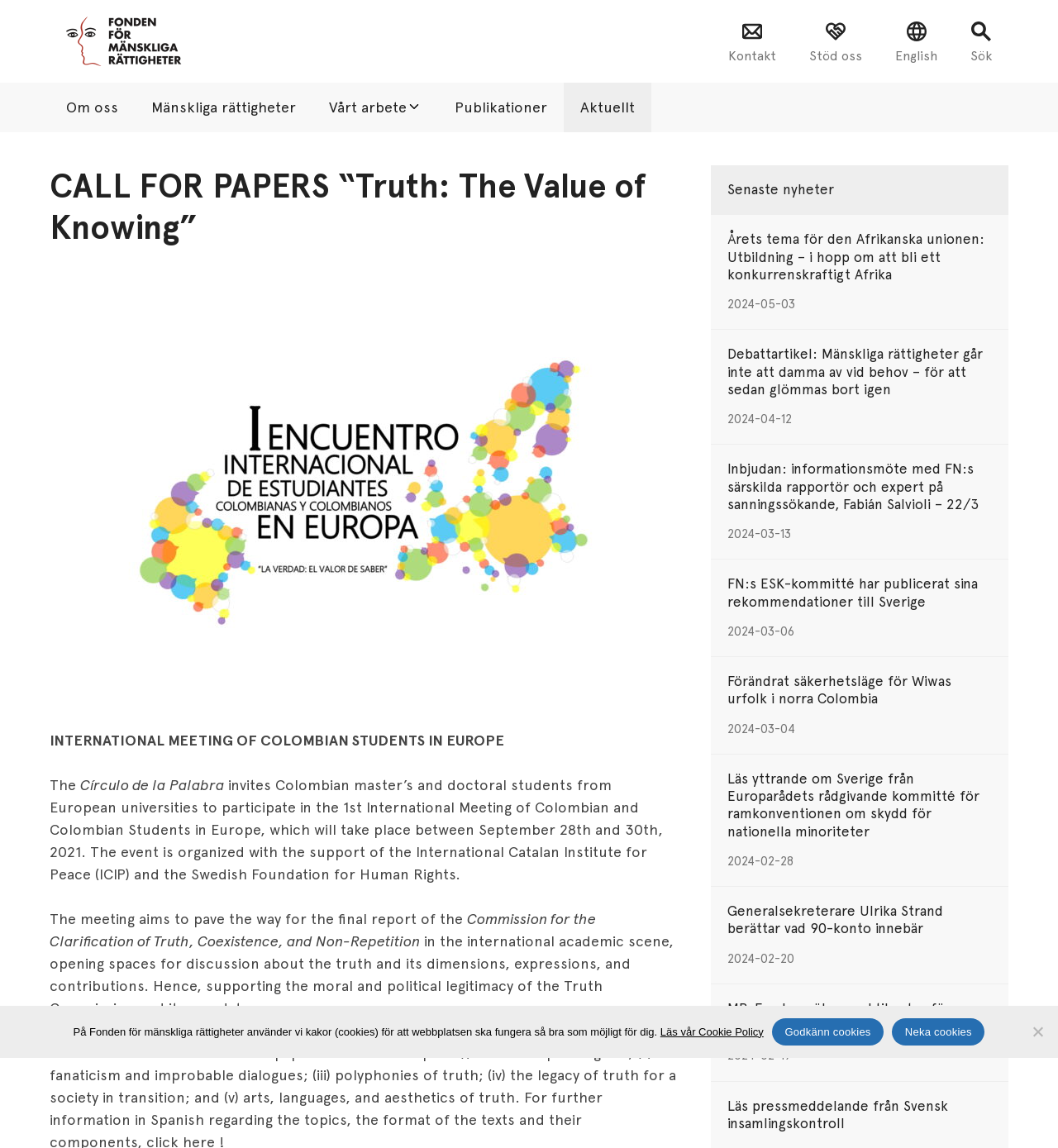Please provide a short answer using a single word or phrase for the question:
What is the name of the institute that supports the event mentioned on this webpage?

International Catalan Institute for Peace